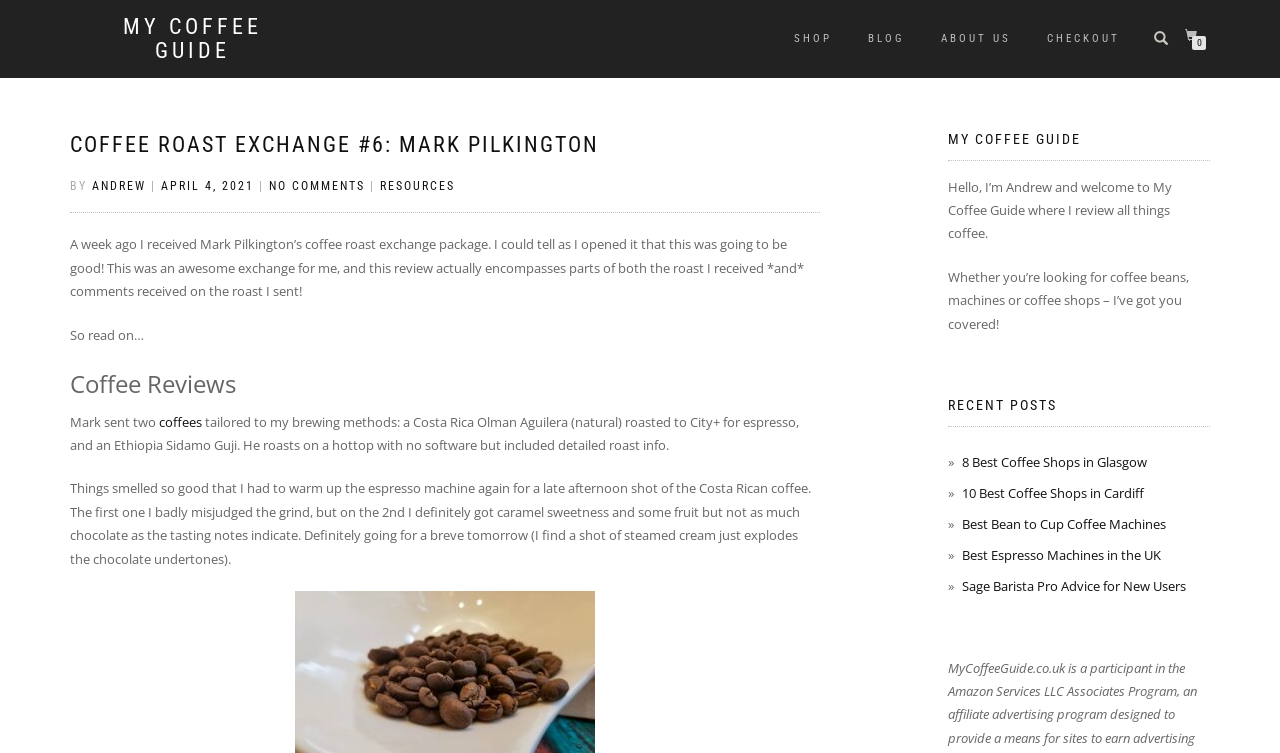Identify the bounding box coordinates for the element you need to click to achieve the following task: "Call the chiropractor". The coordinates must be four float values ranging from 0 to 1, formatted as [left, top, right, bottom].

None